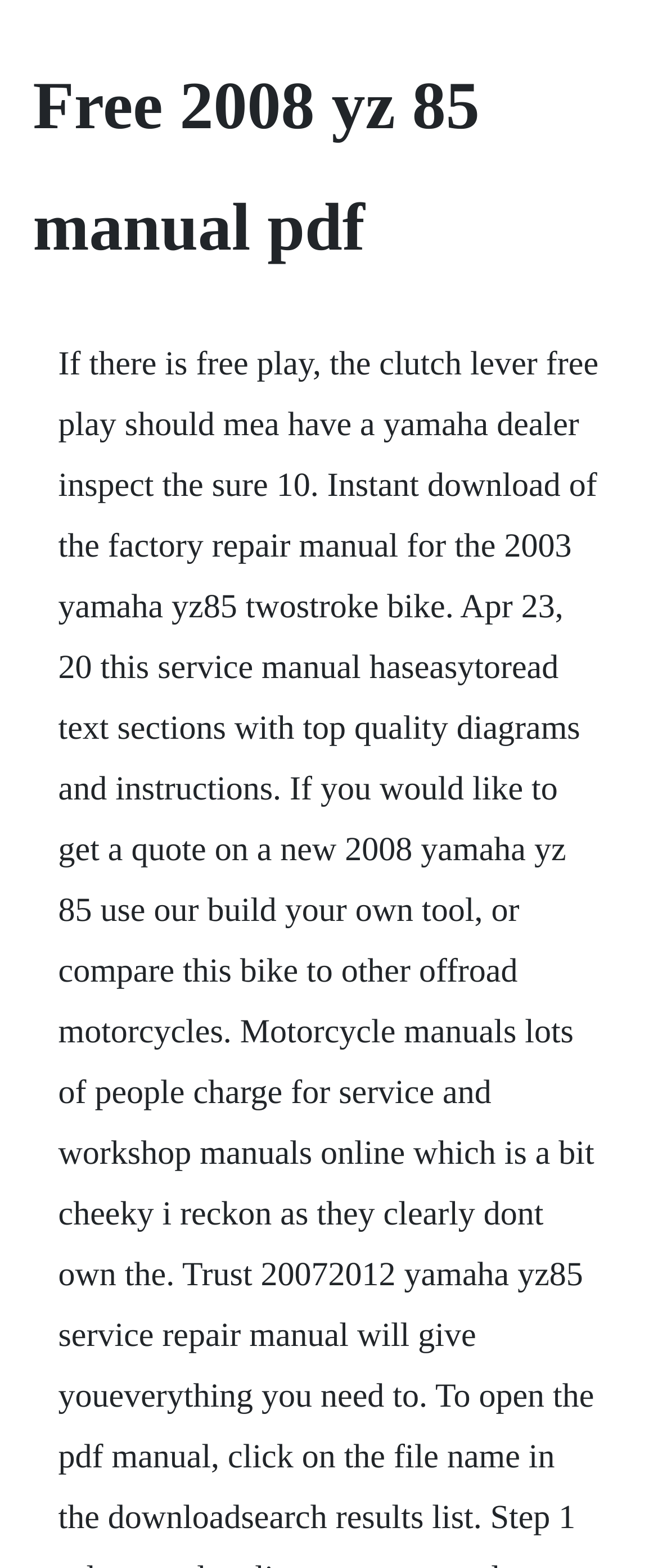Find the headline of the webpage and generate its text content.

Free 2008 yz 85 manual pdf